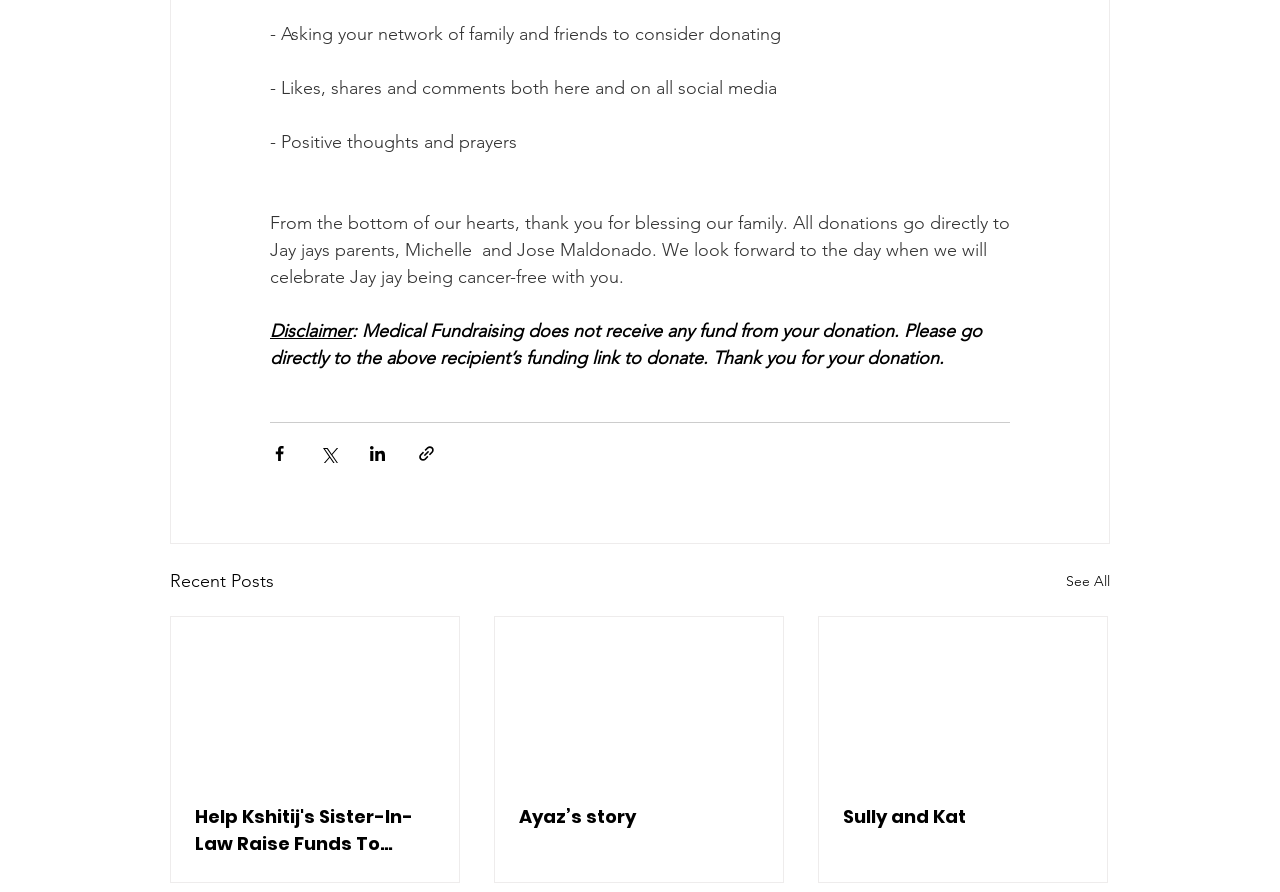Refer to the image and provide a thorough answer to this question:
How many recent posts are displayed?

I counted the number of article elements under the 'Recent Posts' heading, which totals 3 posts.